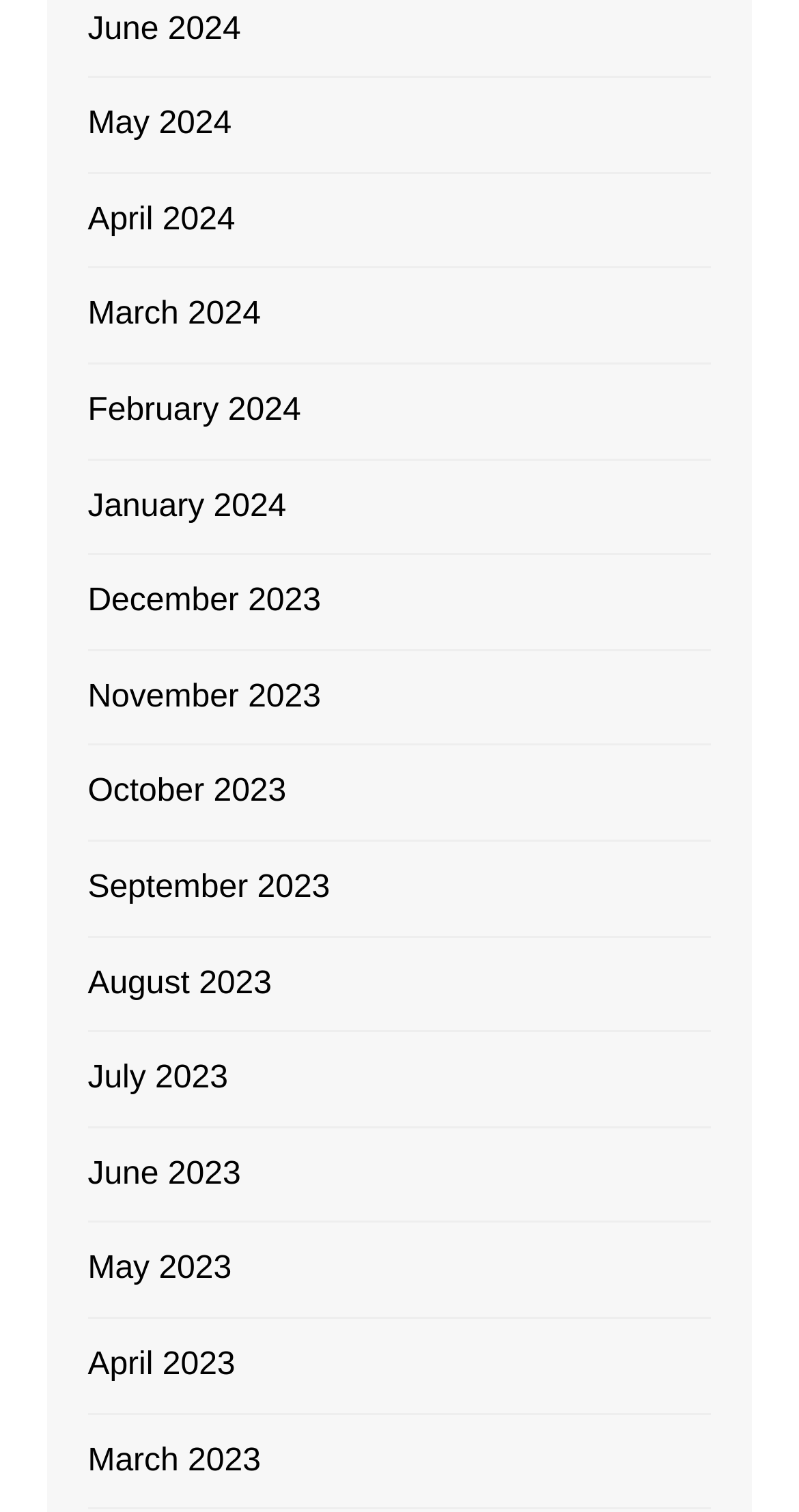How many links are there in total?
From the image, respond using a single word or phrase.

24